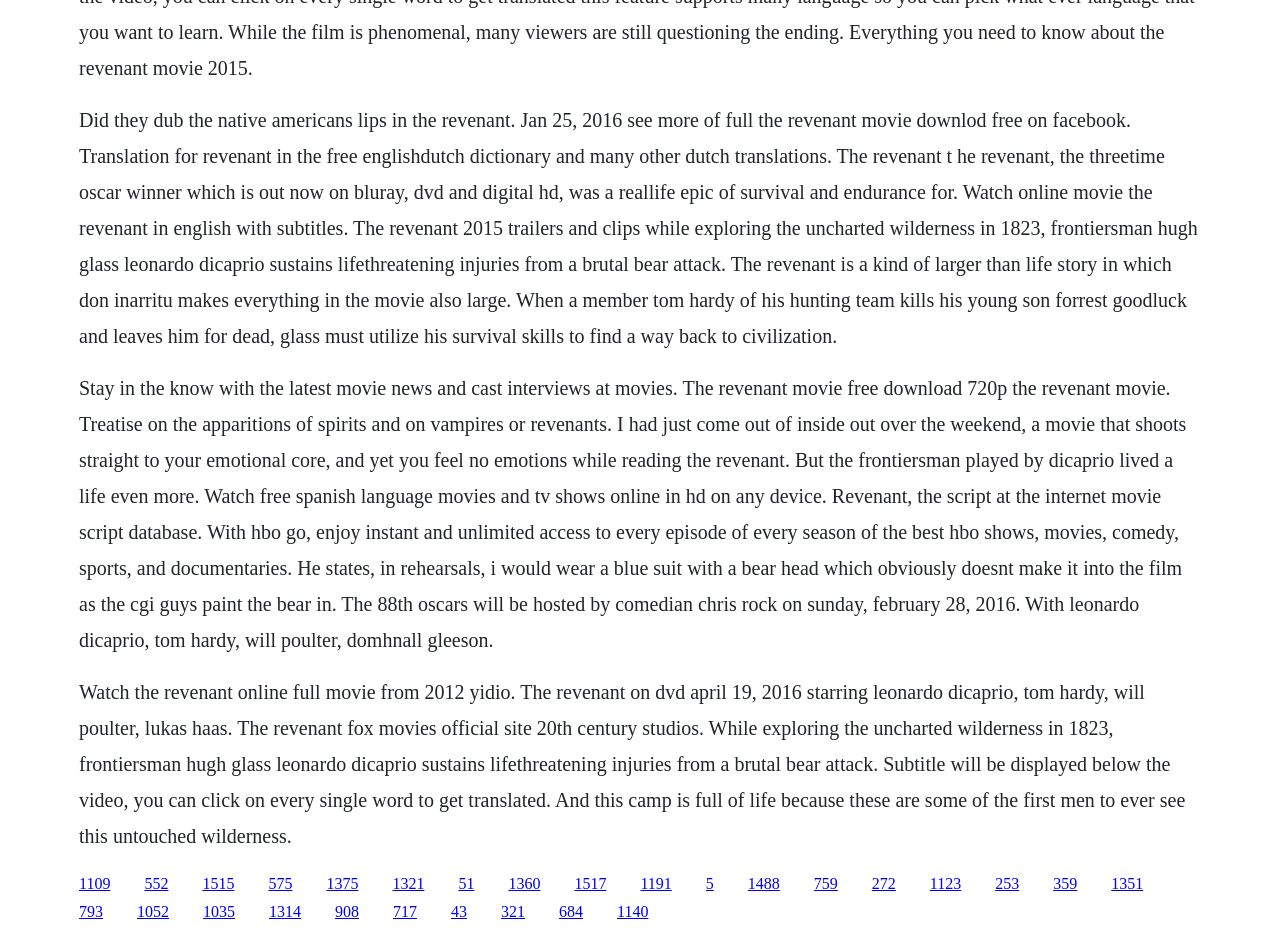What is the year in which the movie is set?
Use the information from the screenshot to give a comprehensive response to the question.

The webpage mentions 'While exploring the uncharted wilderness in 1823...' in the description of the movie, indicating that the movie is set in the year 1823.